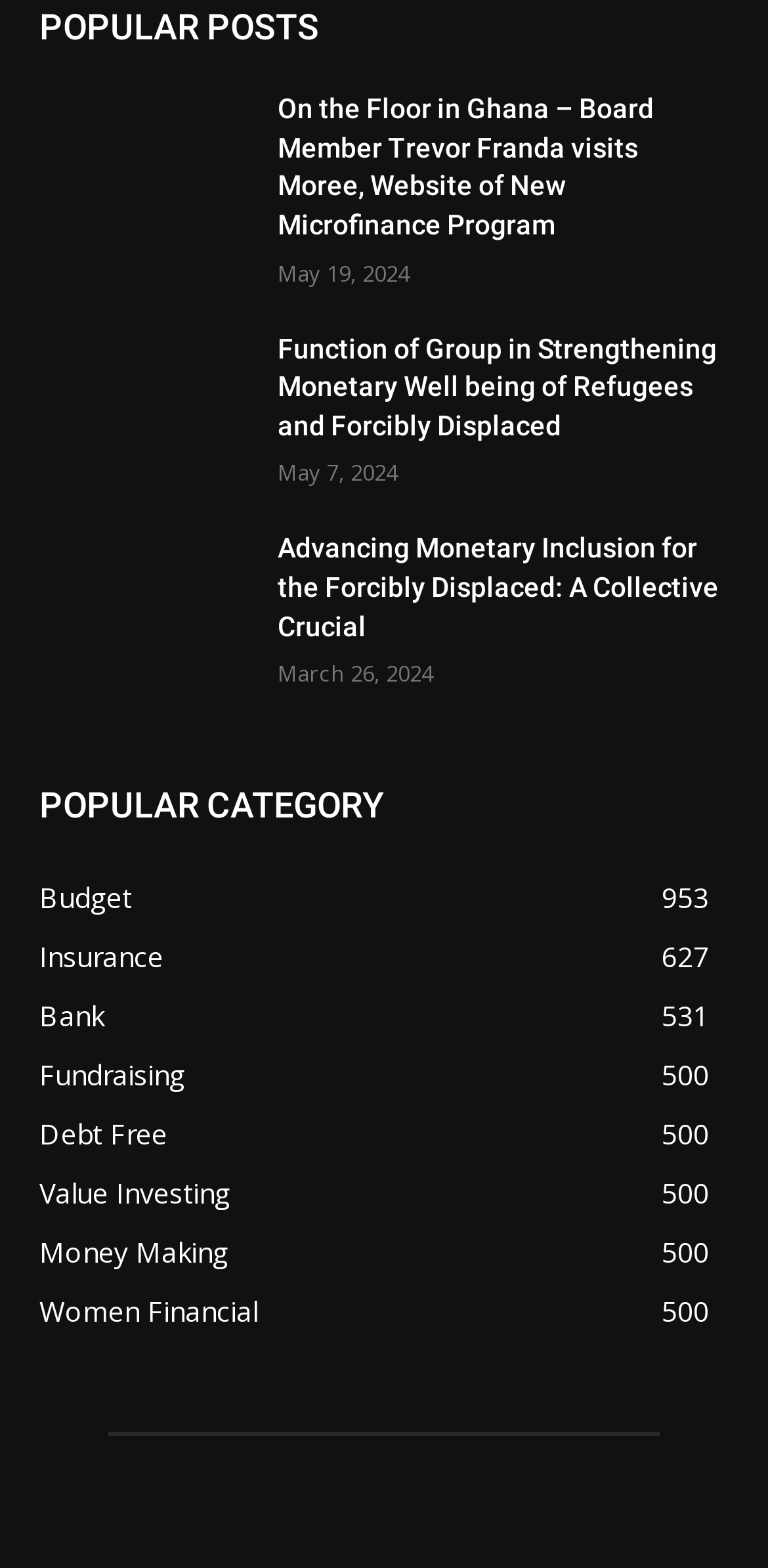Refer to the screenshot and give an in-depth answer to this question: What is the theme of the webpage?

The webpage contains articles and categories related to finance, such as microfinance, monetary well-being, insurance, bank, fundraising, debt, and value investing, which indicates that the theme of the webpage is finance.